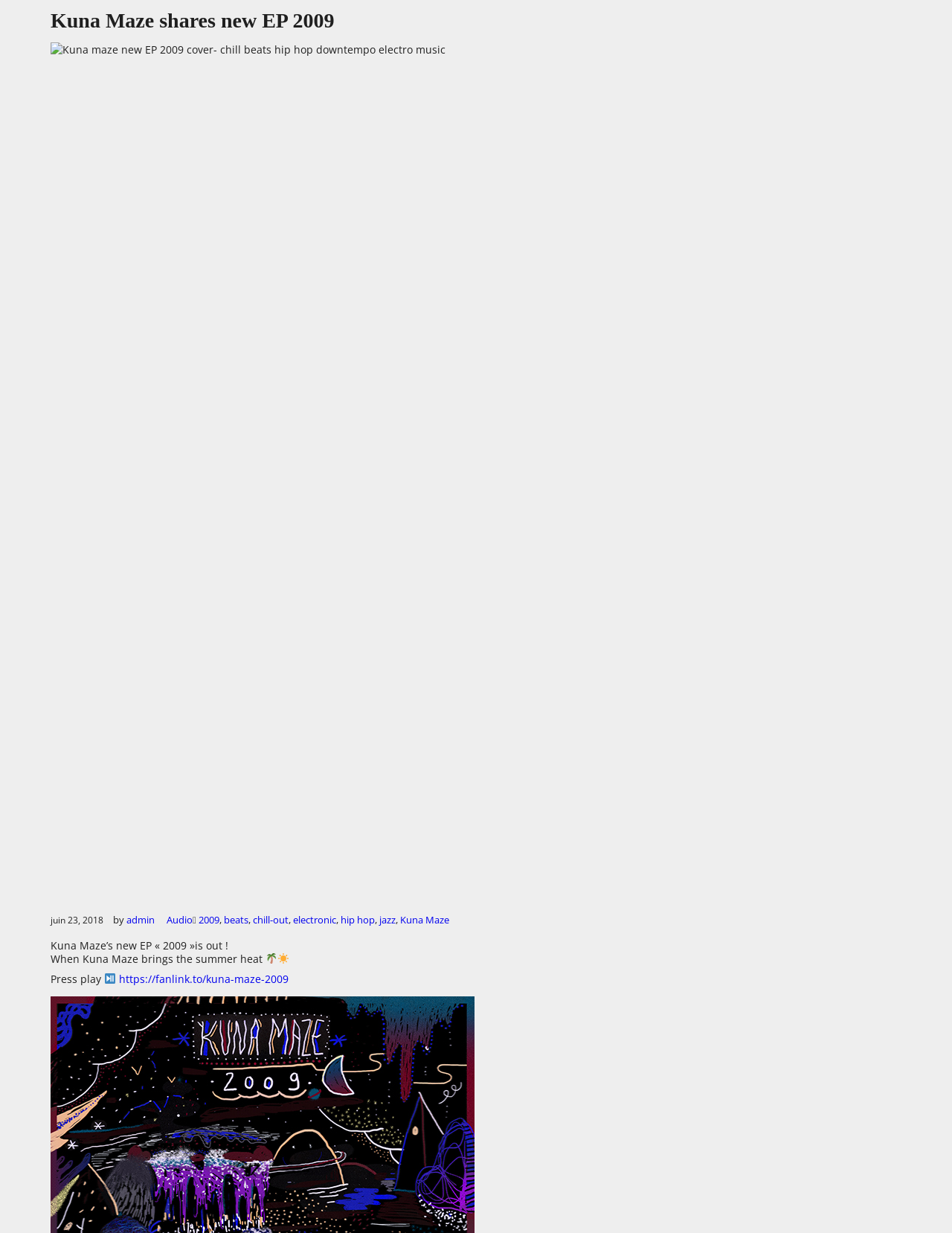Create a full and detailed caption for the entire webpage.

This webpage is about French electronic producer Kuna Maze's new EP "2009". At the top, there is a heading that reads "Kuna Maze shares new EP 2009" and an image of the EP cover, which takes up most of the top section. Below the image, there is a timestamp indicating the date "June 23, 2018". 

To the right of the timestamp, there are several links, including "admin", "Audio", "2009", "beats", "chill-out", "electronic", "hip hop", "jazz", and "Kuna Maze". These links are arranged horizontally, with commas separating them.

Below the links, there is a paragraph of text that announces the release of Kuna Maze's new EP "2009". The text is followed by two more lines of text, with emojis of a palm tree and sun inserted between them. The text appears to be encouraging the reader to listen to the EP.

Next, there is a call-to-action that says "Press play" and is accompanied by a play button icon. To the right of the icon, there is a link to listen to the EP. At the bottom right corner of the page, there is a small icon that appears to be a settings or menu button.